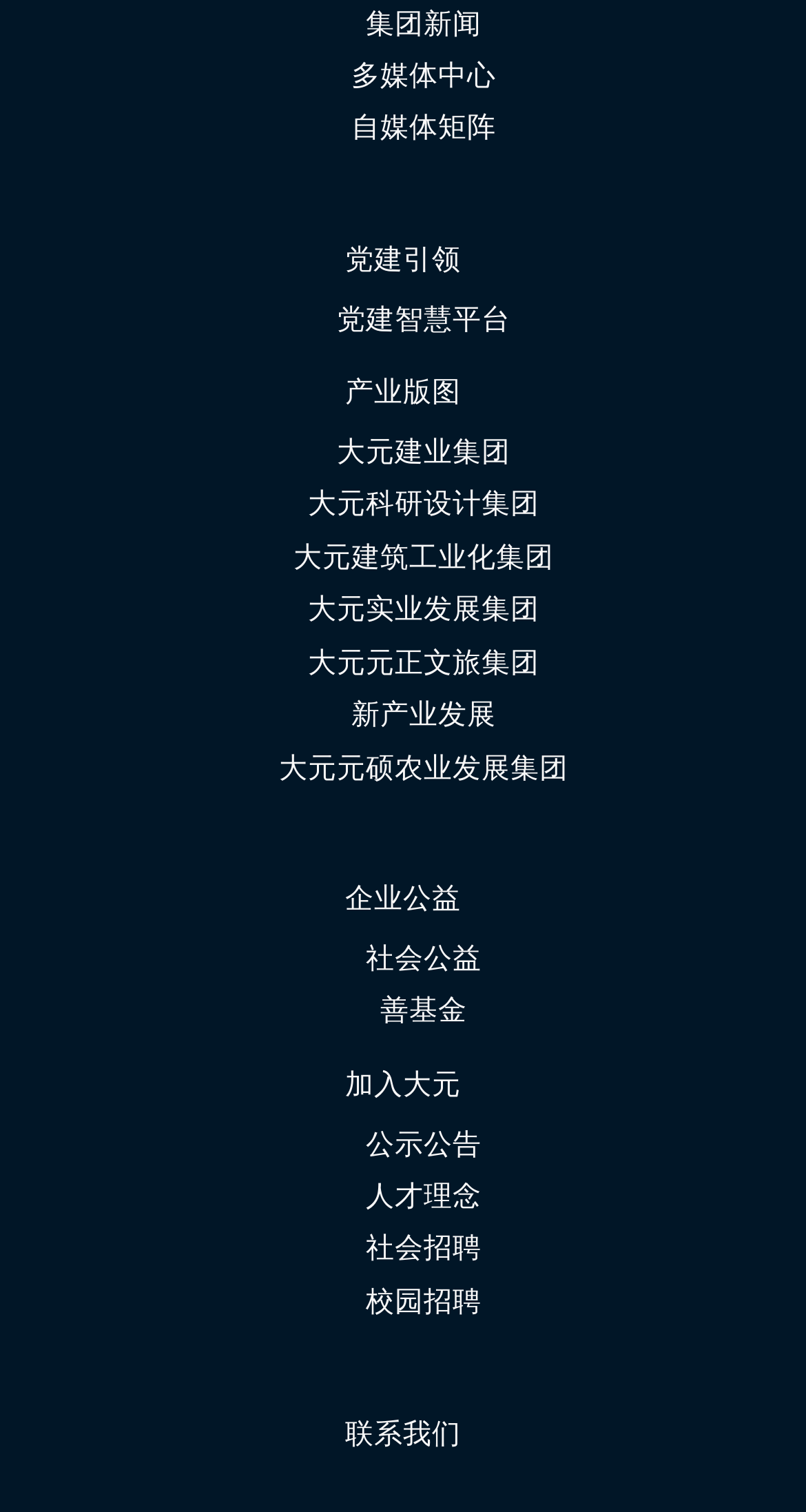Please determine the bounding box coordinates of the element to click on in order to accomplish the following task: "View group news". Ensure the coordinates are four float numbers ranging from 0 to 1, i.e., [left, top, right, bottom].

[0.454, 0.003, 0.597, 0.025]